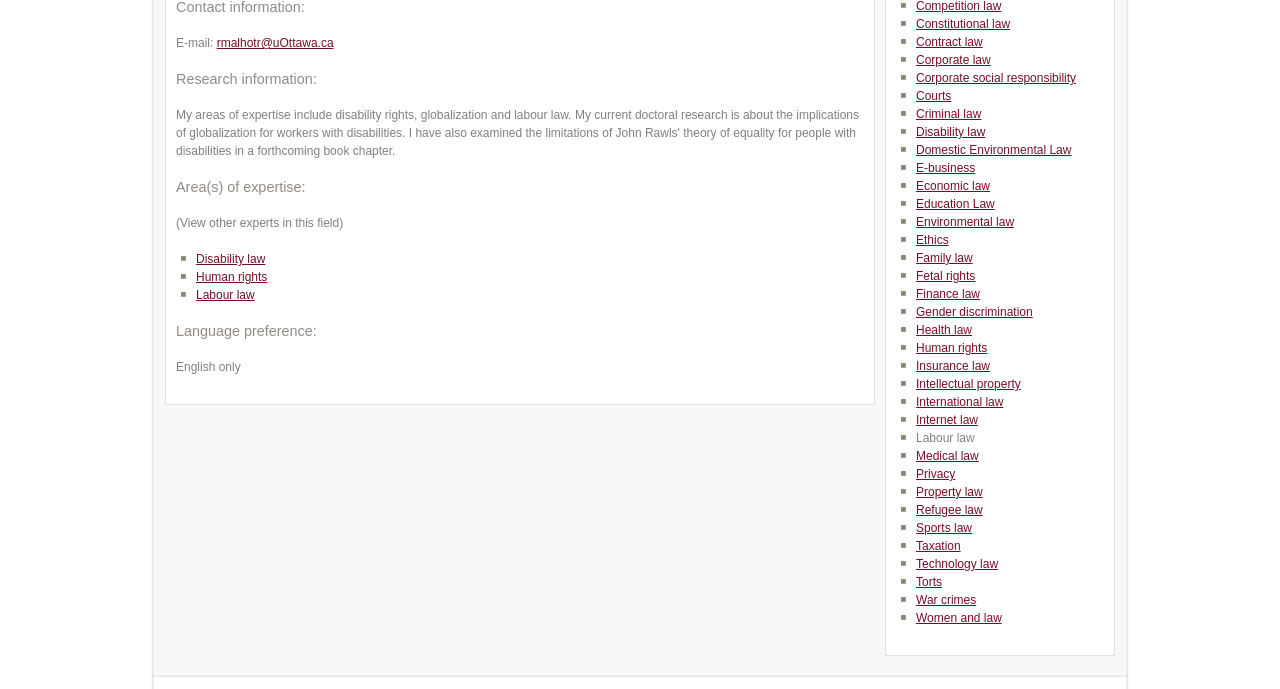Provide the bounding box coordinates for the UI element described in this sentence: "E-business". The coordinates should be four float values between 0 and 1, i.e., [left, top, right, bottom].

[0.716, 0.234, 0.762, 0.254]